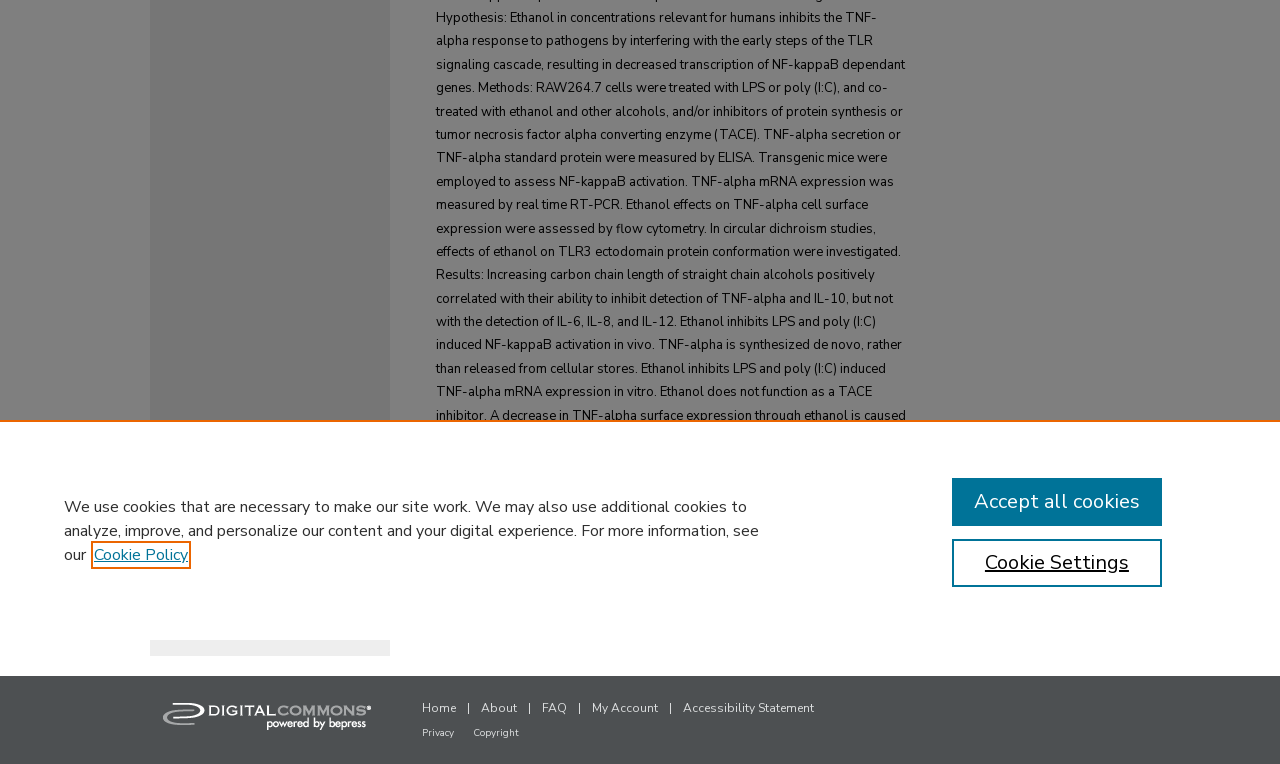Bounding box coordinates are specified in the format (top-left x, top-left y, bottom-right x, bottom-right y). All values are floating point numbers bounded between 0 and 1. Please provide the bounding box coordinate of the region this sentence describes: Copyright

[0.37, 0.951, 0.405, 0.969]